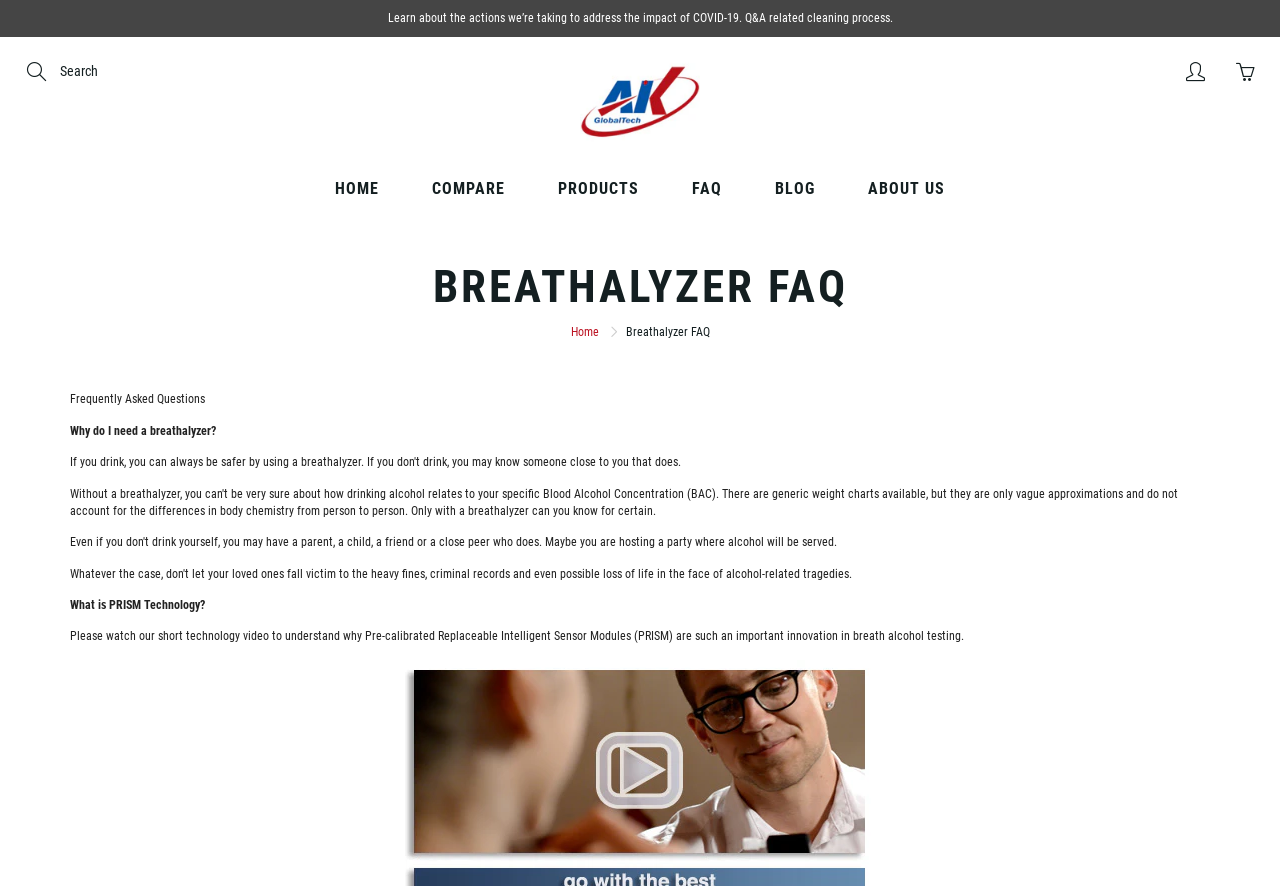Find the bounding box of the element with the following description: "parent_node: Search name="q" placeholder="Search"". The coordinates must be four float numbers between 0 and 1, formatted as [left, top, right, bottom].

[0.016, 0.064, 0.211, 0.096]